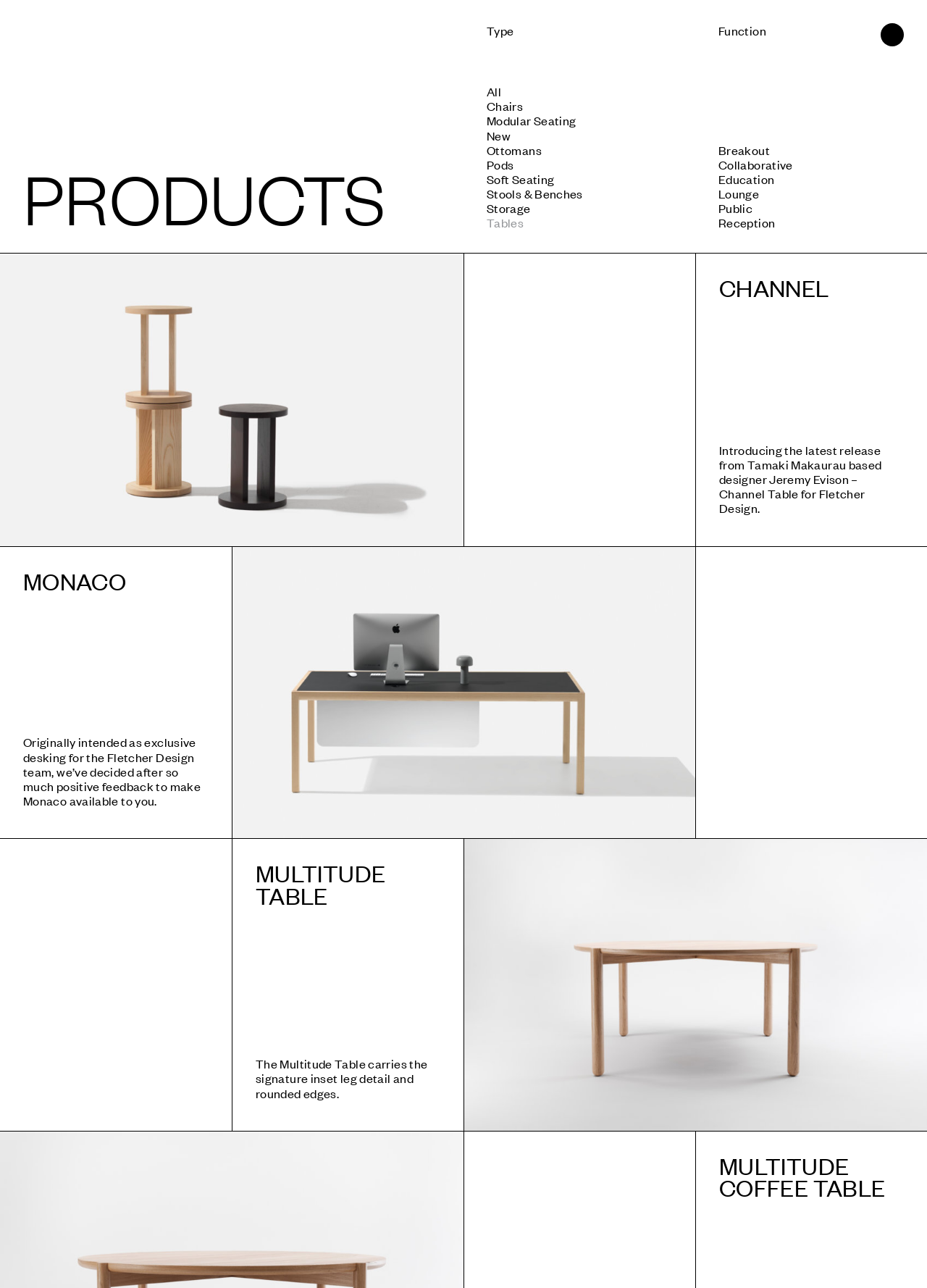Please specify the bounding box coordinates of the clickable section necessary to execute the following command: "Explore the MULTITUDE TABLE product".

[0.0, 0.651, 1.0, 0.878]